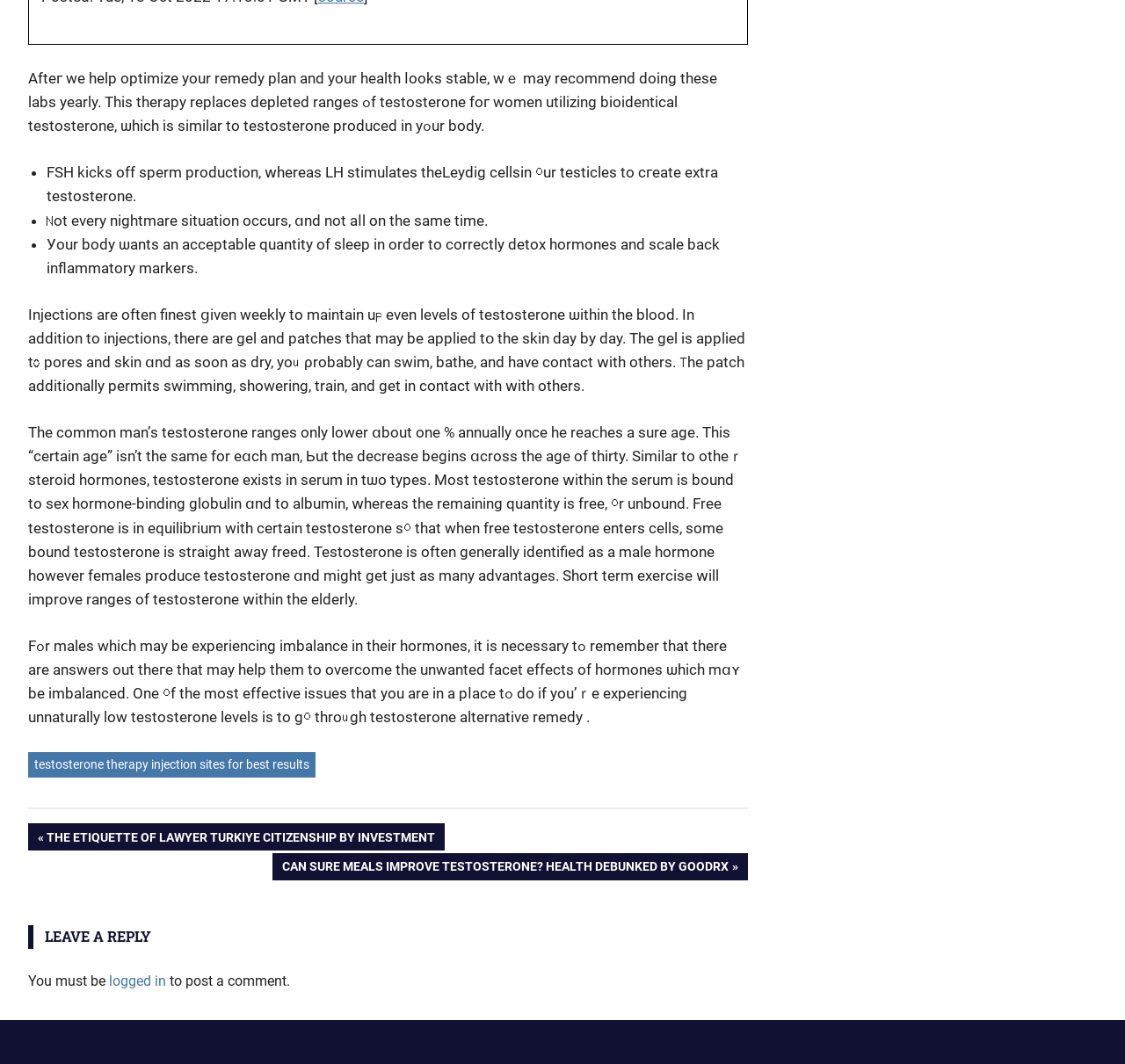Please analyze the image and give a detailed answer to the question:
What is the purpose of testosterone therapy?

Based on the webpage content, testosterone therapy is mentioned as a way to replace depleted levels of testosterone in women, which suggests that the purpose of this therapy is to restore normal levels of testosterone in the body.